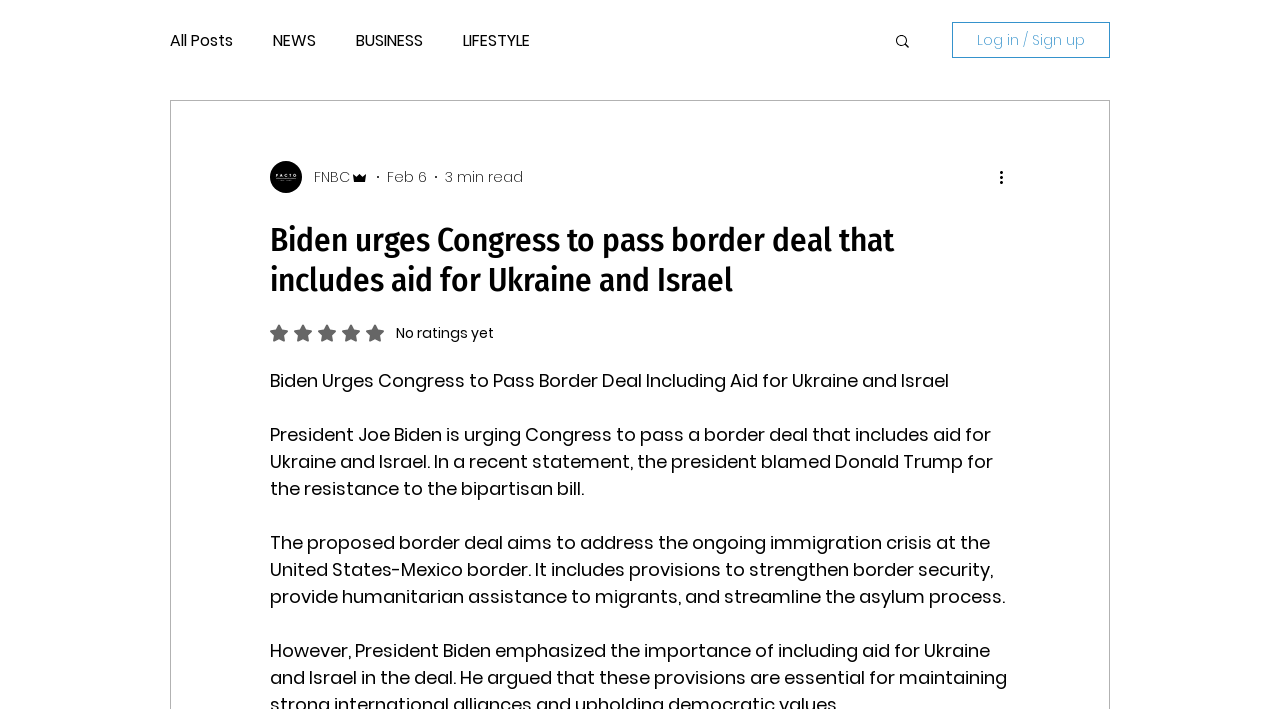Please identify the bounding box coordinates of the element's region that should be clicked to execute the following instruction: "Visit Cornerstone One". The bounding box coordinates must be four float numbers between 0 and 1, i.e., [left, top, right, bottom].

None